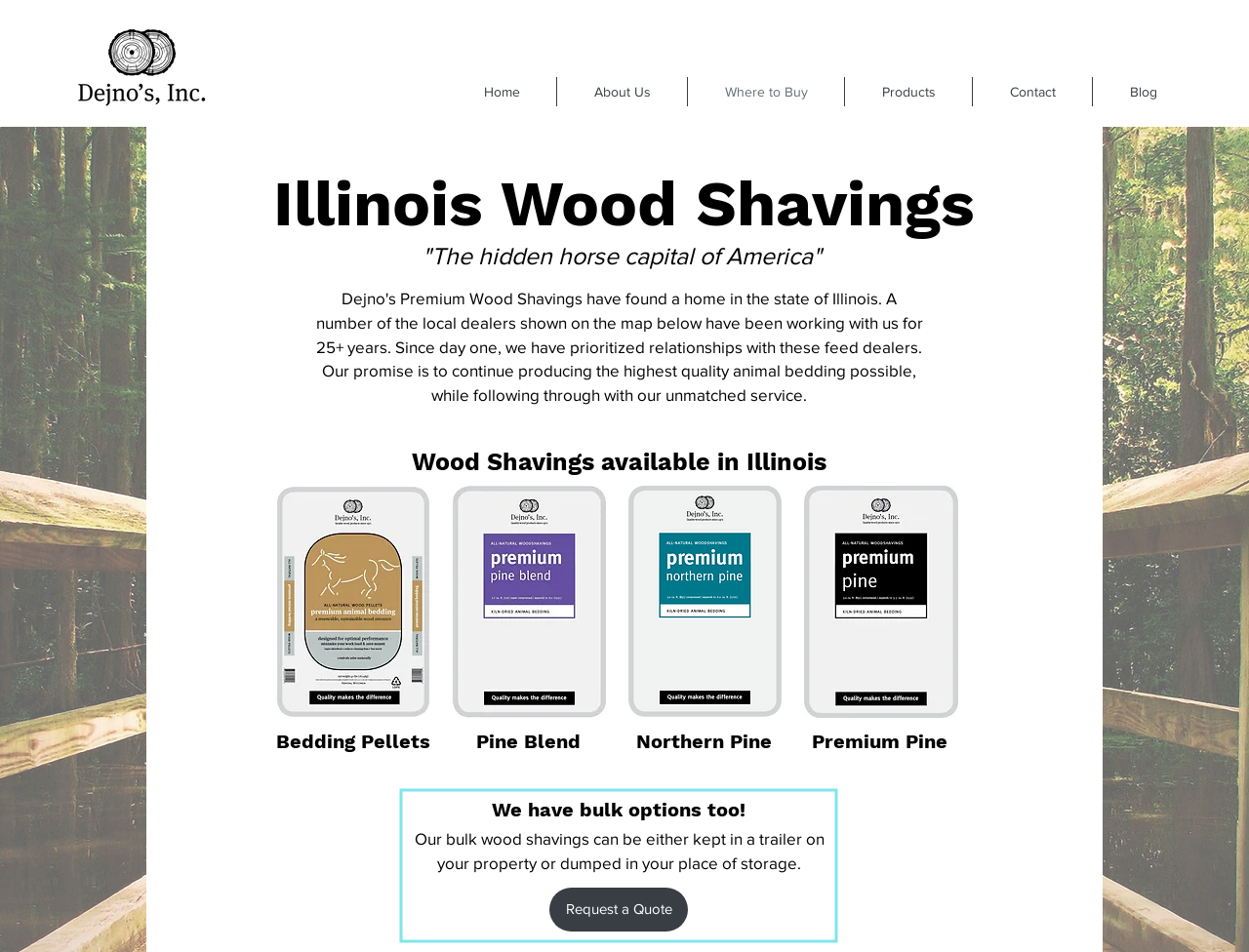Pinpoint the bounding box coordinates of the clickable element needed to complete the instruction: "Learn about bedding pellets". The coordinates should be provided as four float numbers between 0 and 1: [left, top, right, bottom].

[0.22, 0.51, 0.345, 0.754]